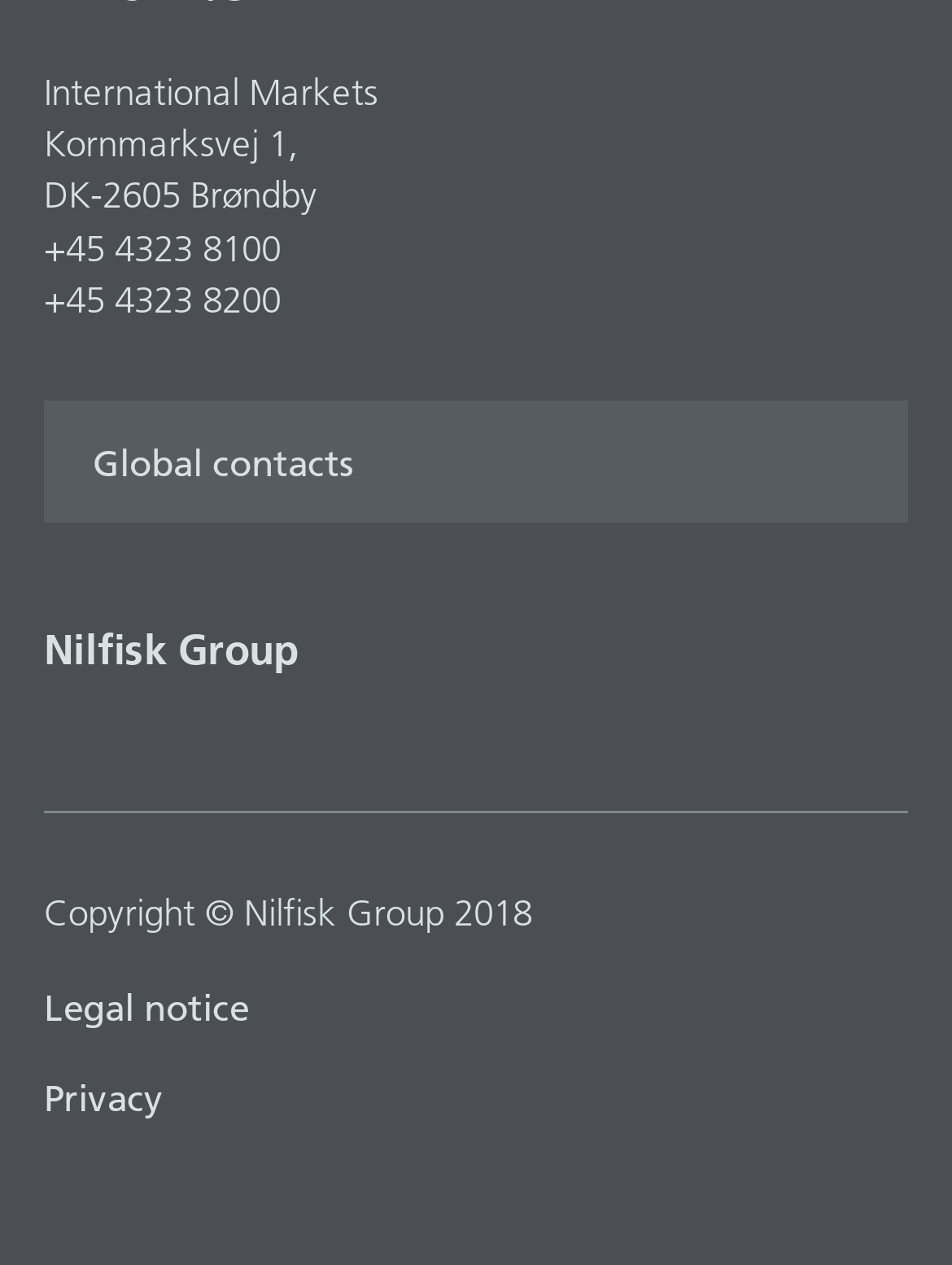How many phone numbers are listed?
Could you answer the question with a detailed and thorough explanation?

I counted the number of link elements with phone numbers, specifically '+45 4323 8100' and '+45 4323 8200', which are located close to each other vertically, indicating they are part of the same contact information.